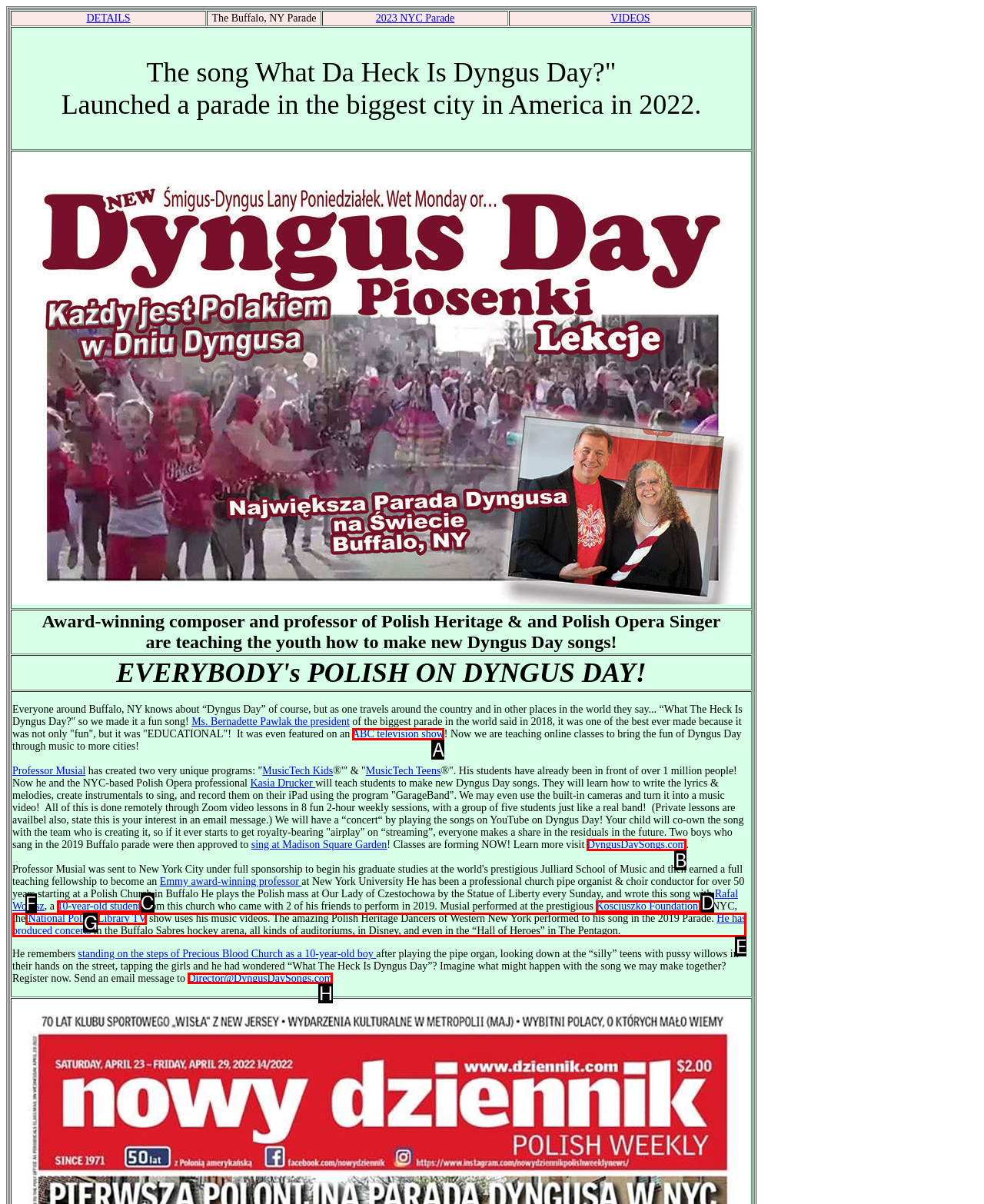Look at the highlighted elements in the screenshot and tell me which letter corresponds to the task: Visit the Home page.

None